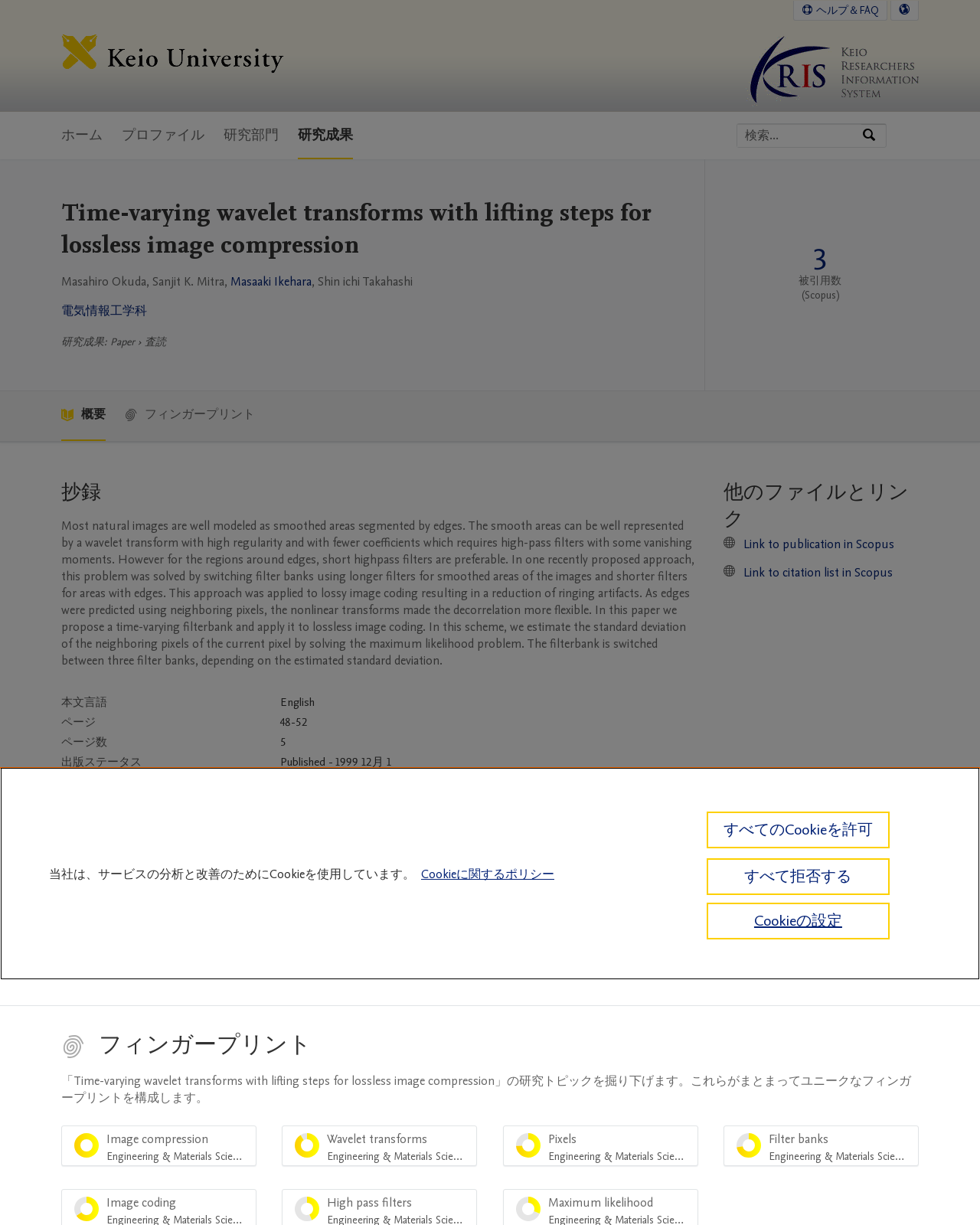Can you pinpoint the bounding box coordinates for the clickable element required for this instruction: "Go to the main navigation"? The coordinates should be four float numbers between 0 and 1, i.e., [left, top, right, bottom].

[0.062, 0.091, 0.719, 0.13]